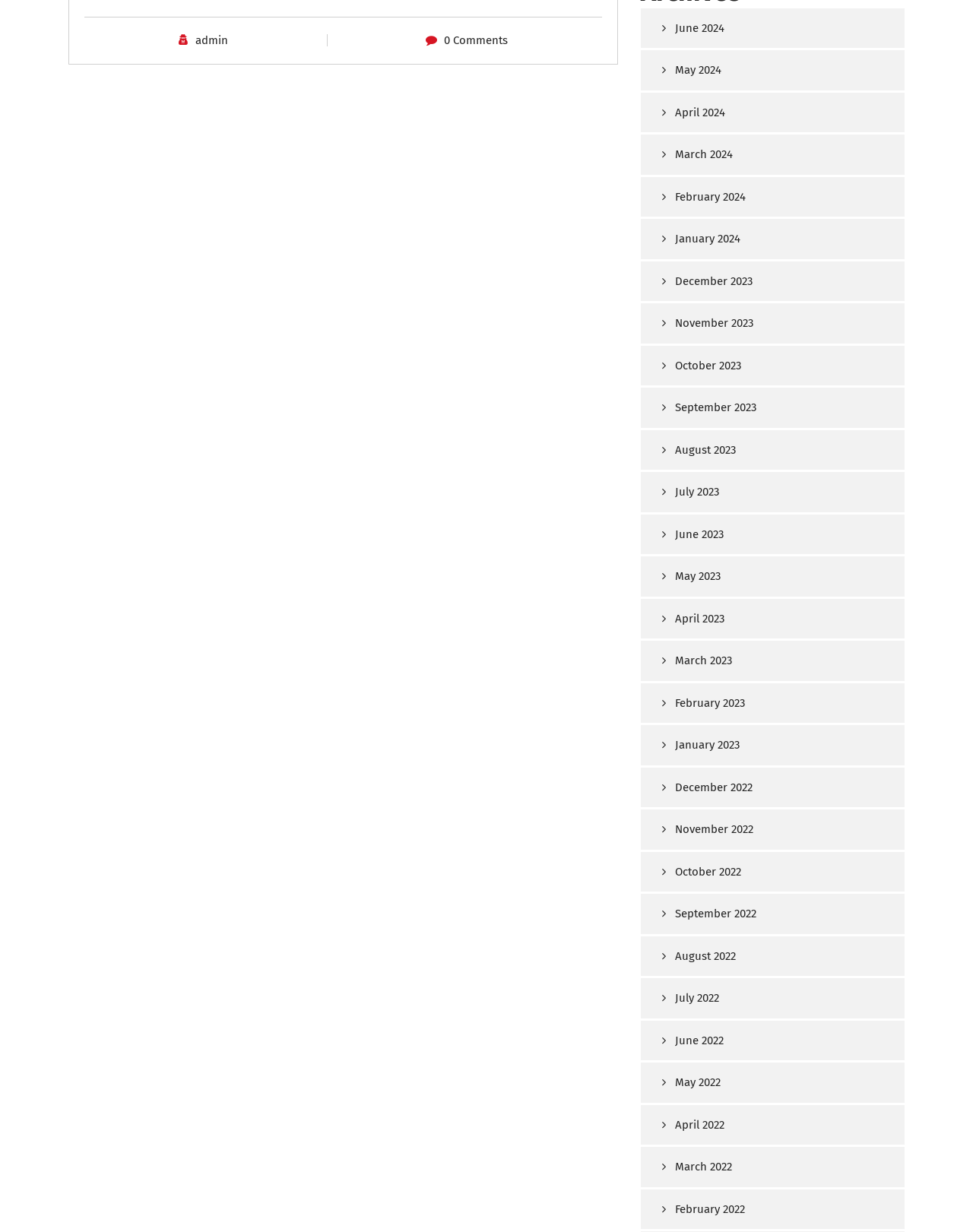Pinpoint the bounding box coordinates of the clickable element needed to complete the instruction: "View June 2024 archives". The coordinates should be provided as four float numbers between 0 and 1: [left, top, right, bottom].

[0.659, 0.007, 0.93, 0.039]